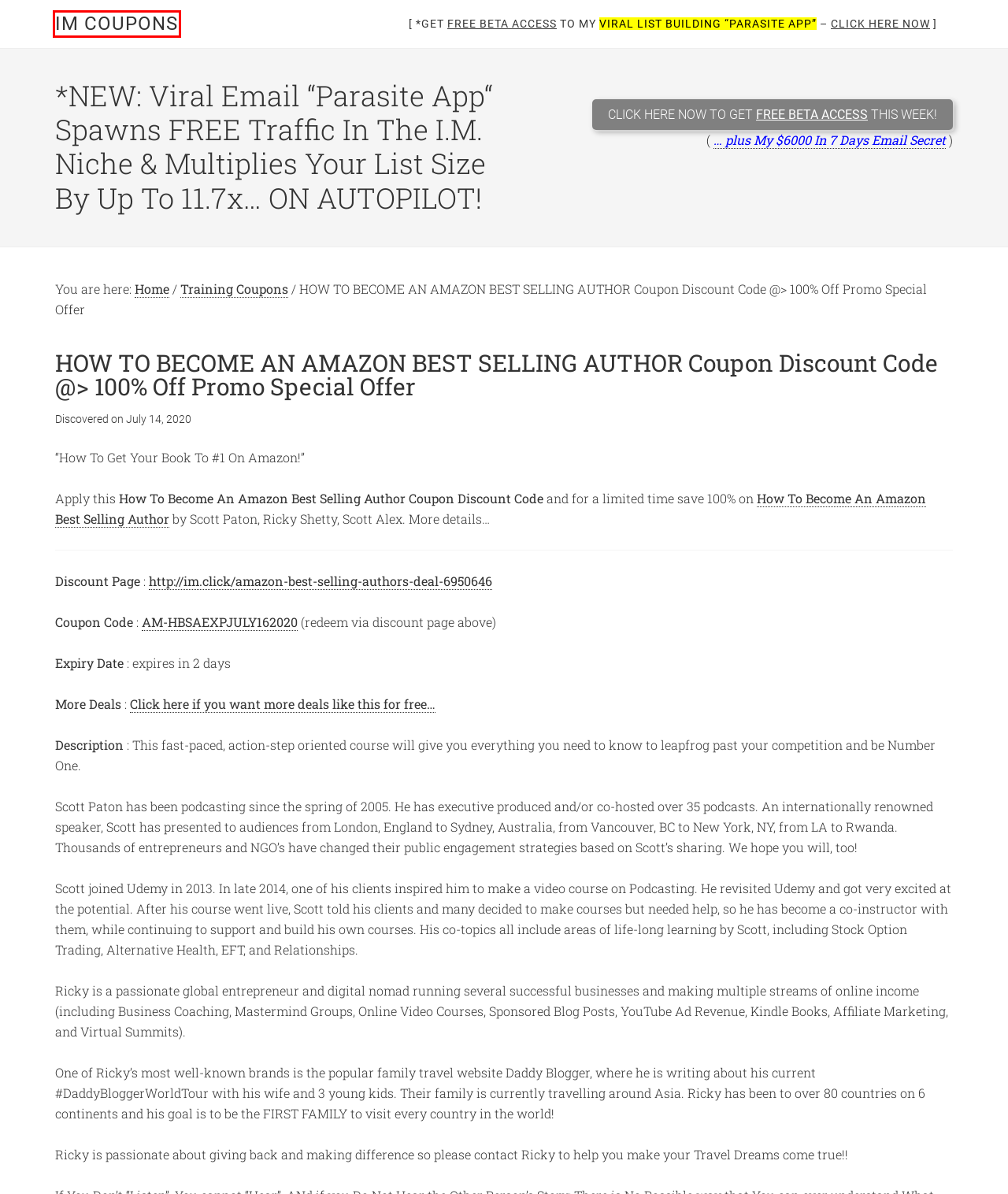Review the screenshot of a webpage containing a red bounding box around an element. Select the description that best matches the new webpage after clicking the highlighted element. The options are:
A. Business PLR Coupon Codes @> IM Coupons, Discounts & Promo Code Deals
B. Internet Marketing Training Coupon Codes @> IM Coupons, Discounts & Promo Code Deals
C. PLR Pack Coupon Codes @> IM Coupons, Discounts & Promo Code Deals
D. Content Marketing Coupon Codes @> IM Coupons, Discounts & Promo Code Deals
E. PLR Bundle Coupon Codes @> IM Coupons, Discounts & Promo Code Deals
F. IM COUPONS • Internet Marketing Deals, Discounts & Coupon Codes
G. 100% FREE: LIMITED TIME, INSTANT ACCESS!!! • IM COUPONS : Deals, Discounts & Promo Coupon Codes
H. Internet Marketing Course Coupon Codes @> IM Coupons, Discounts & Promo Code Deals

F